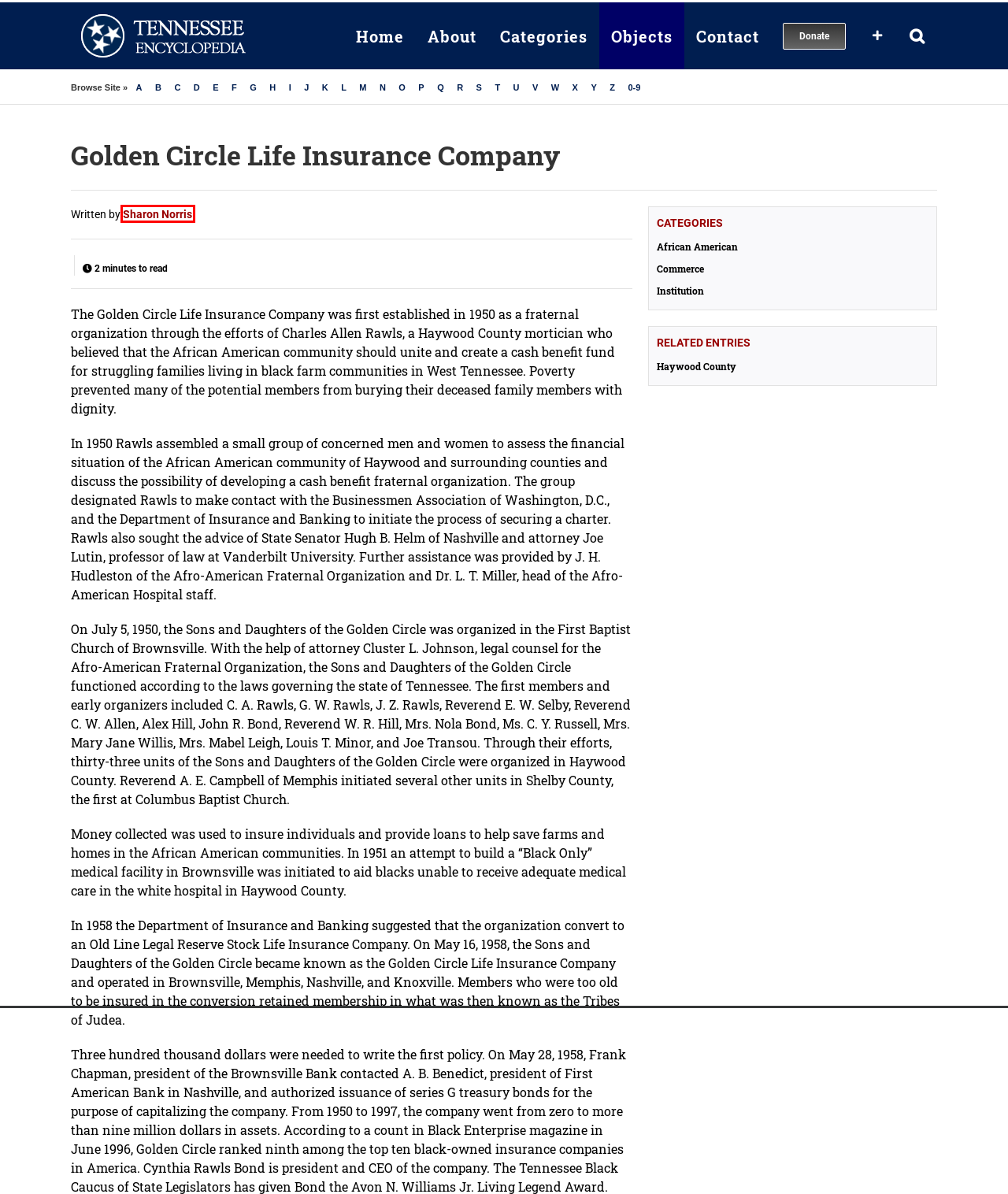With the provided screenshot showing a webpage and a red bounding box, determine which webpage description best fits the new page that appears after clicking the element inside the red box. Here are the options:
A. Haywood County | Tennessee Encyclopedia
B. Categories | Tennessee Encyclopedia
C. Contact | Tennessee Encyclopedia
D. Objects Archives | Tennessee Encyclopedia
E. Donate | Tennessee Encyclopedia
F. About | Tennessee Encyclopedia
G. Norris, Sharon | Tennessee Encyclopedia
H. Home | Tennessee Encyclopedia

G